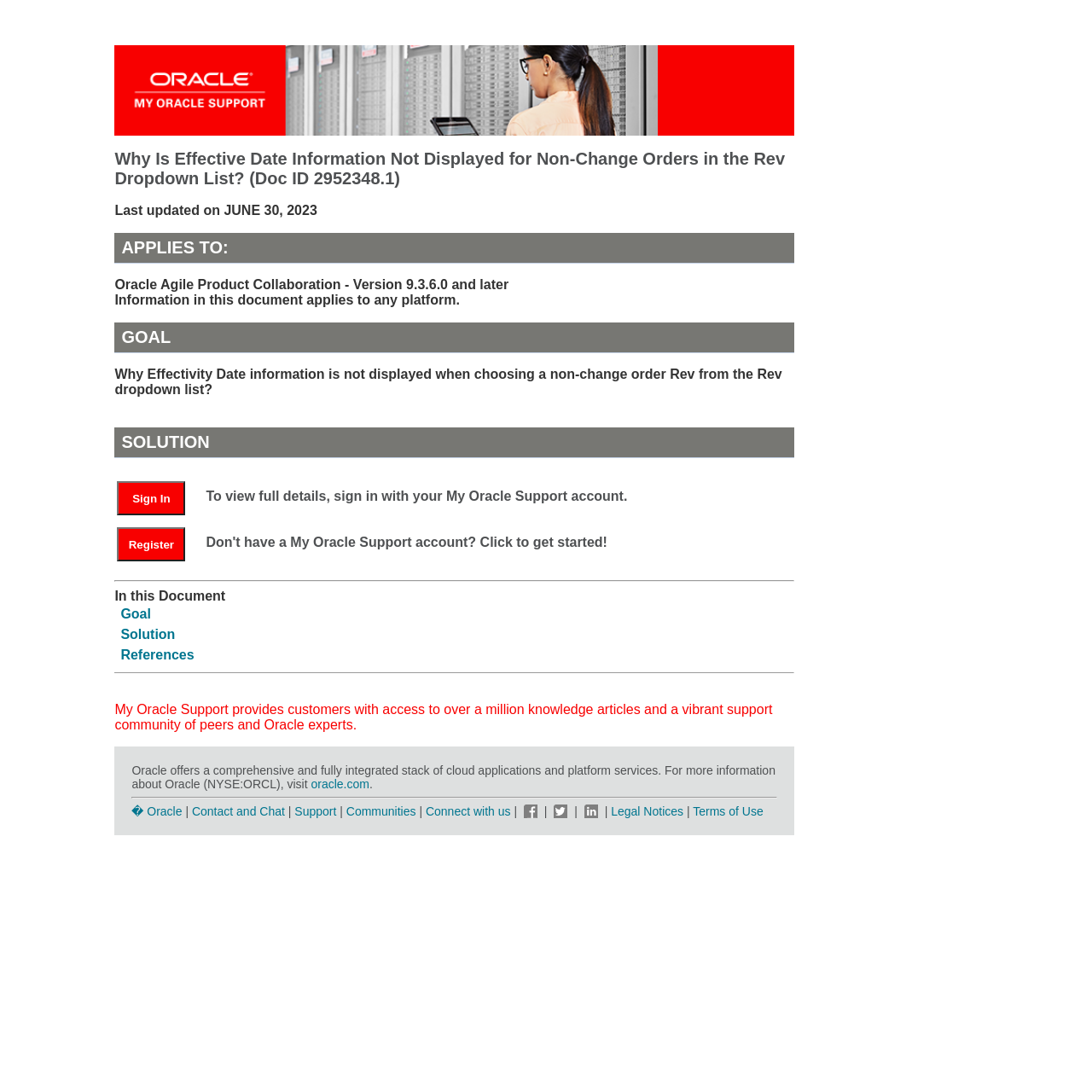What is the name of the support banner?
Analyze the image and provide a thorough answer to the question.

I found the answer by looking at the heading element with the text 'My Oracle Support Banner' which is located at the top of the webpage.